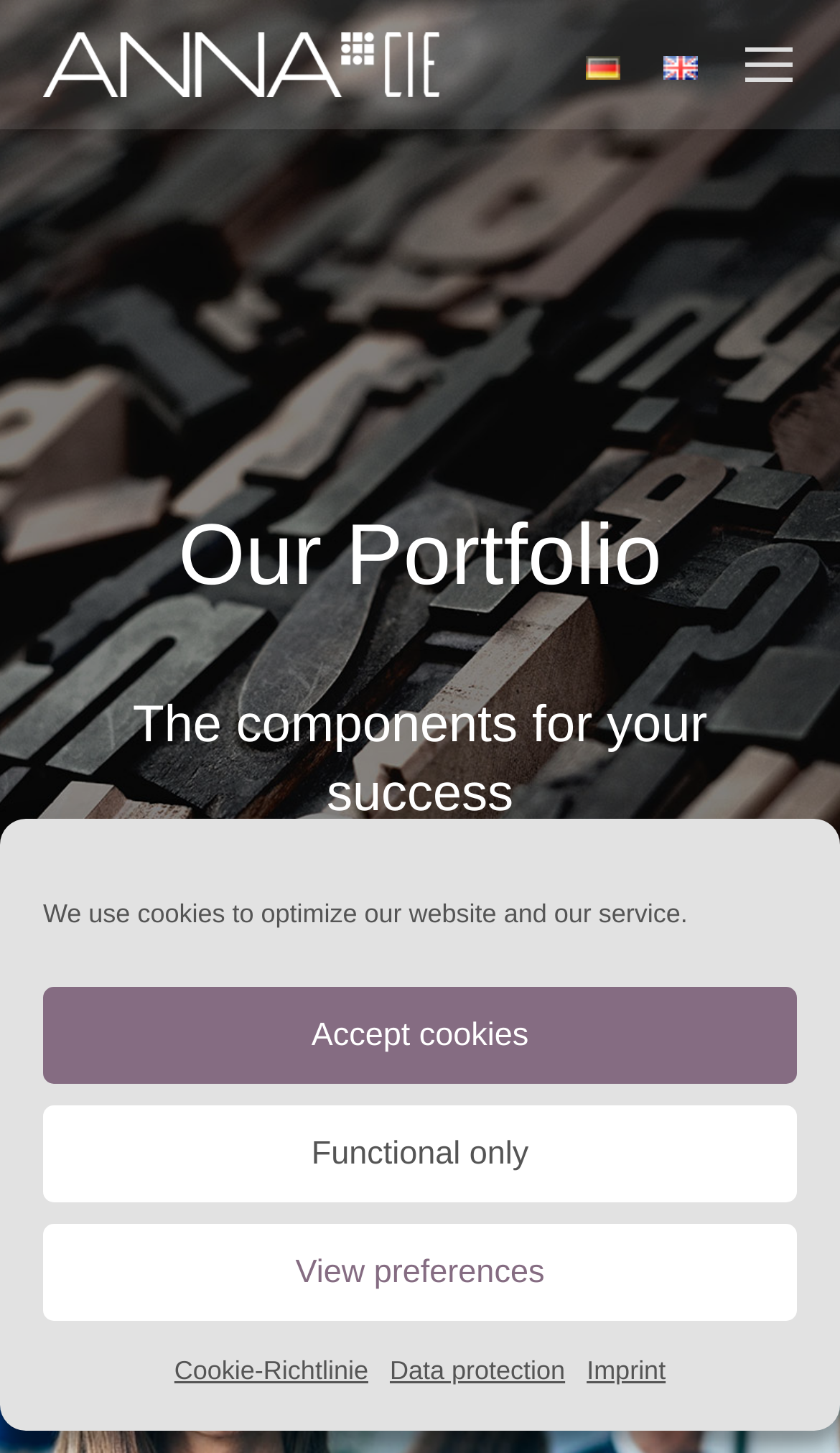What is the name of the company or organization?
Answer the question using a single word or phrase, according to the image.

ANNA+Cie